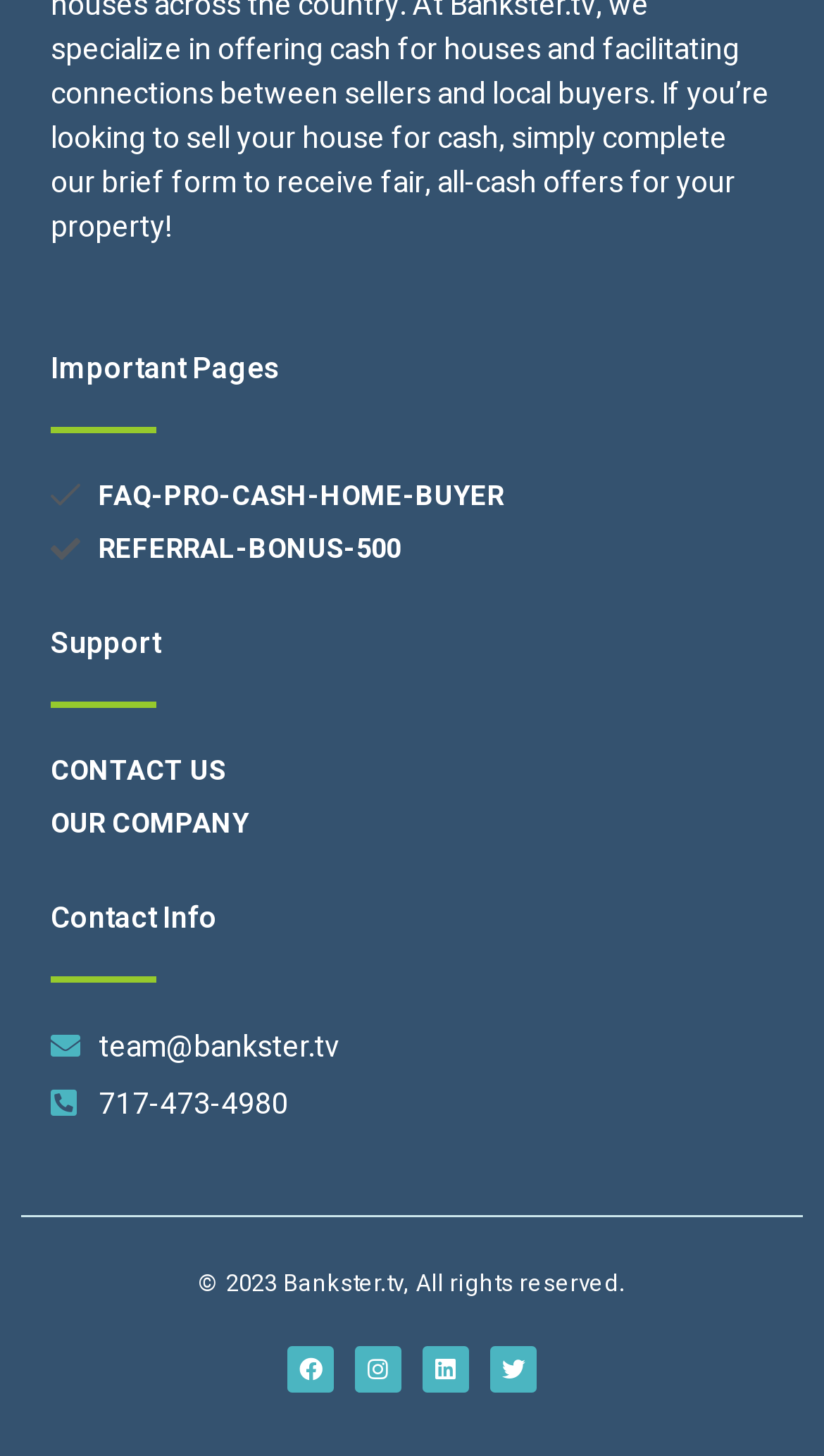Pinpoint the bounding box coordinates of the area that must be clicked to complete this instruction: "Visit Facebook page".

[0.349, 0.924, 0.405, 0.956]